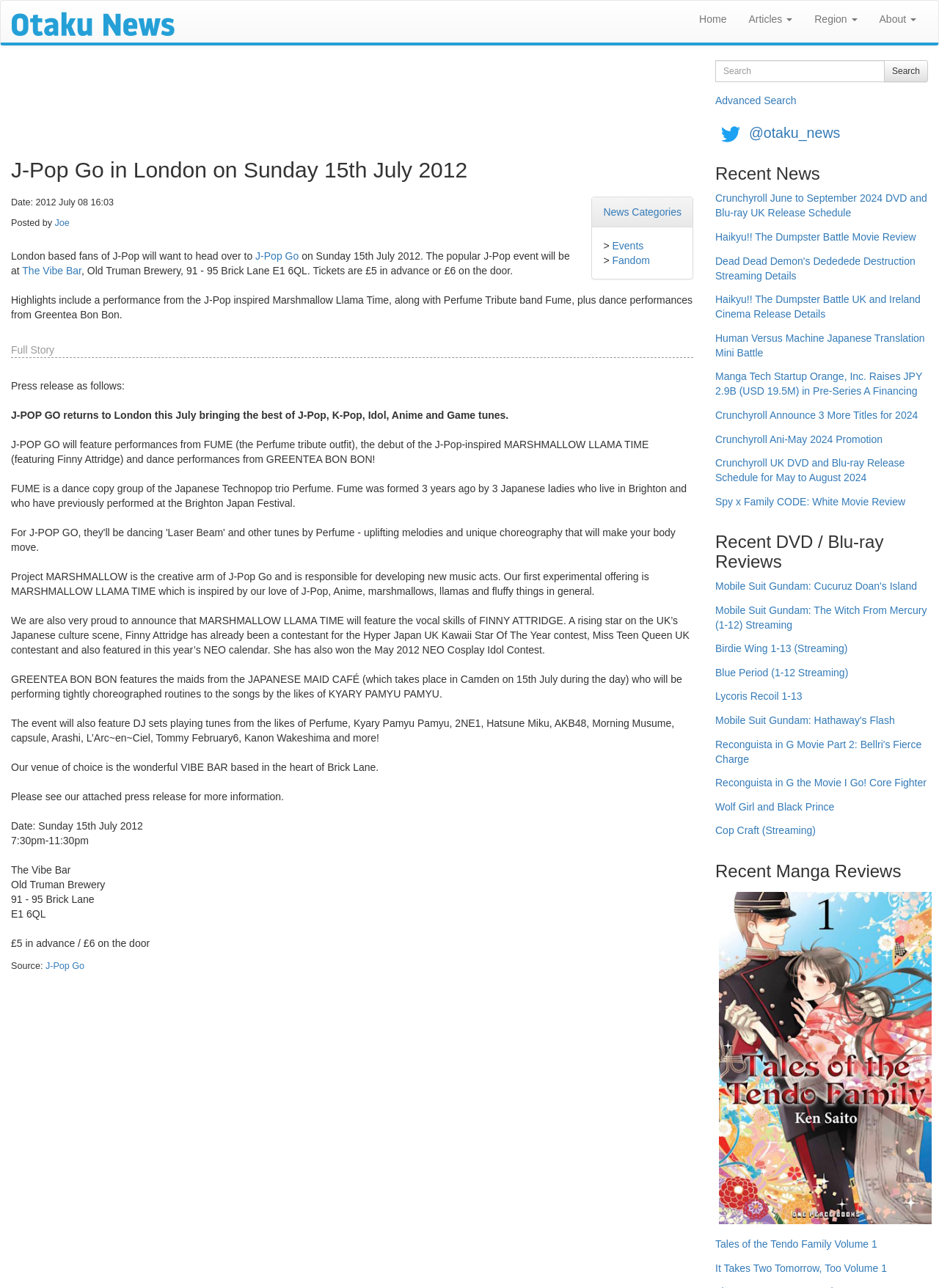What is the event mentioned in the article?
Give a comprehensive and detailed explanation for the question.

The event mentioned in the article is J-Pop Go, which is a popular J-Pop event that will be held on Sunday 15th July 2012 at The Vibe Bar in London.